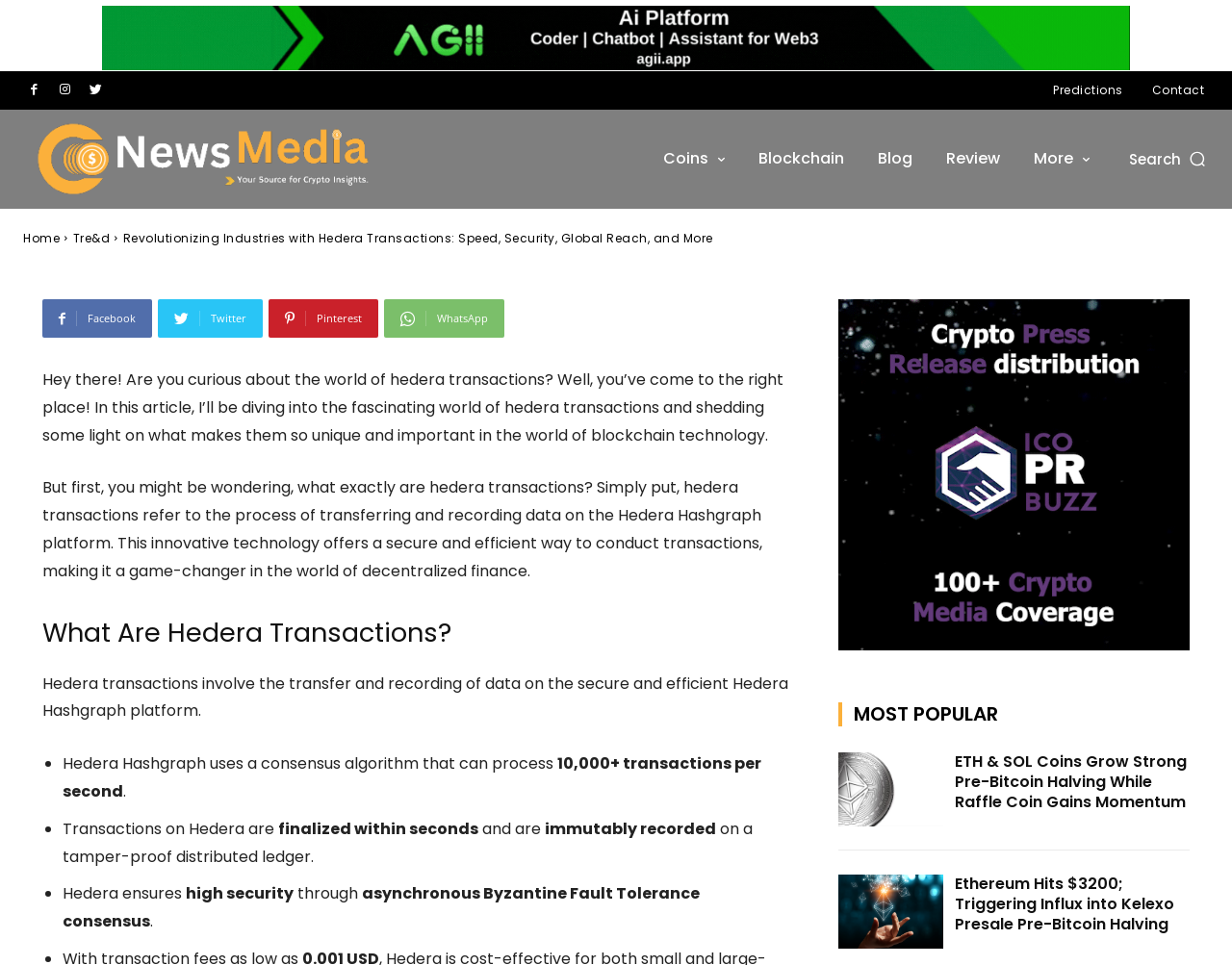Can you pinpoint the bounding box coordinates for the clickable element required for this instruction: "Check the 'MOST POPULAR' section"? The coordinates should be four float numbers between 0 and 1, i.e., [left, top, right, bottom].

[0.68, 0.728, 0.966, 0.754]